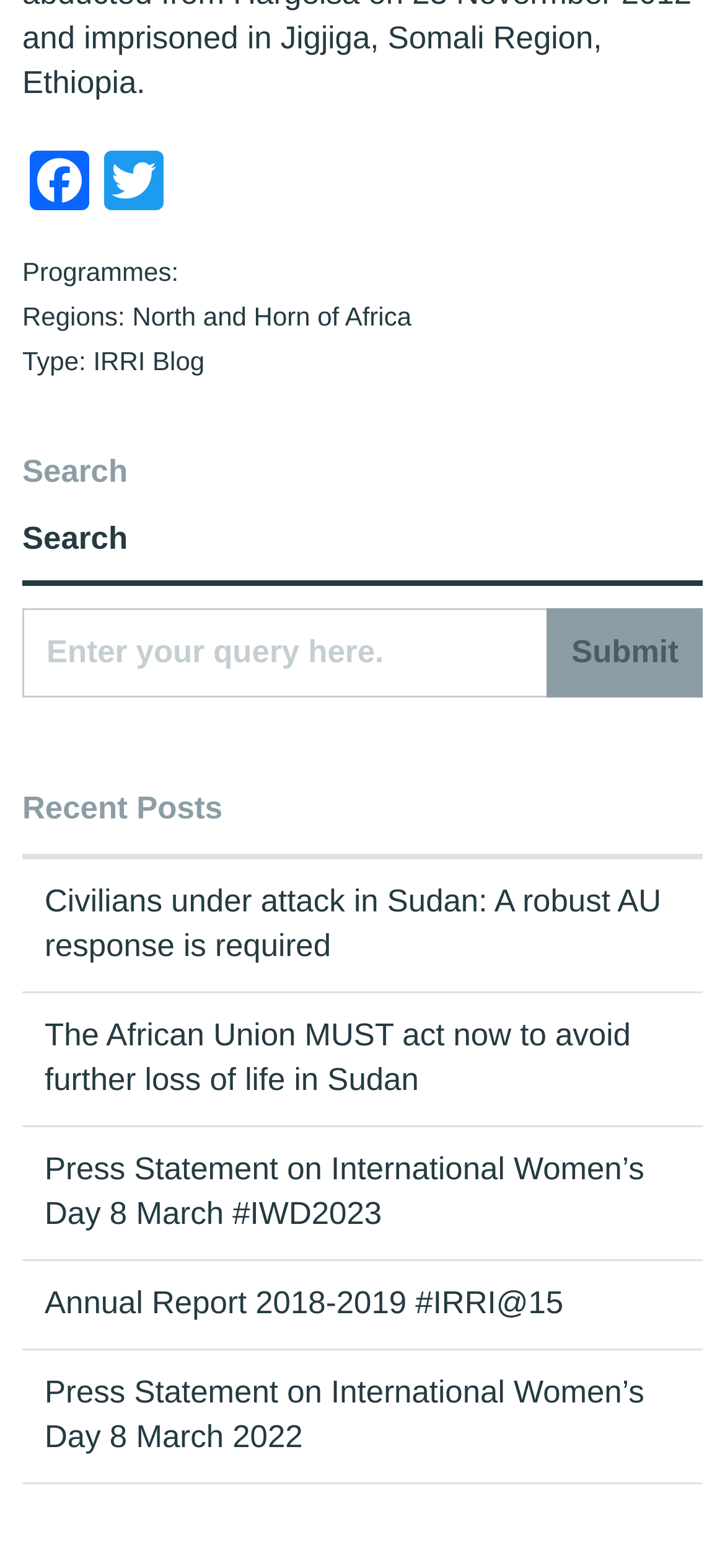Mark the bounding box of the element that matches the following description: "Annual Report 2018-2019 #IRRI@15".

[0.062, 0.818, 0.938, 0.846]